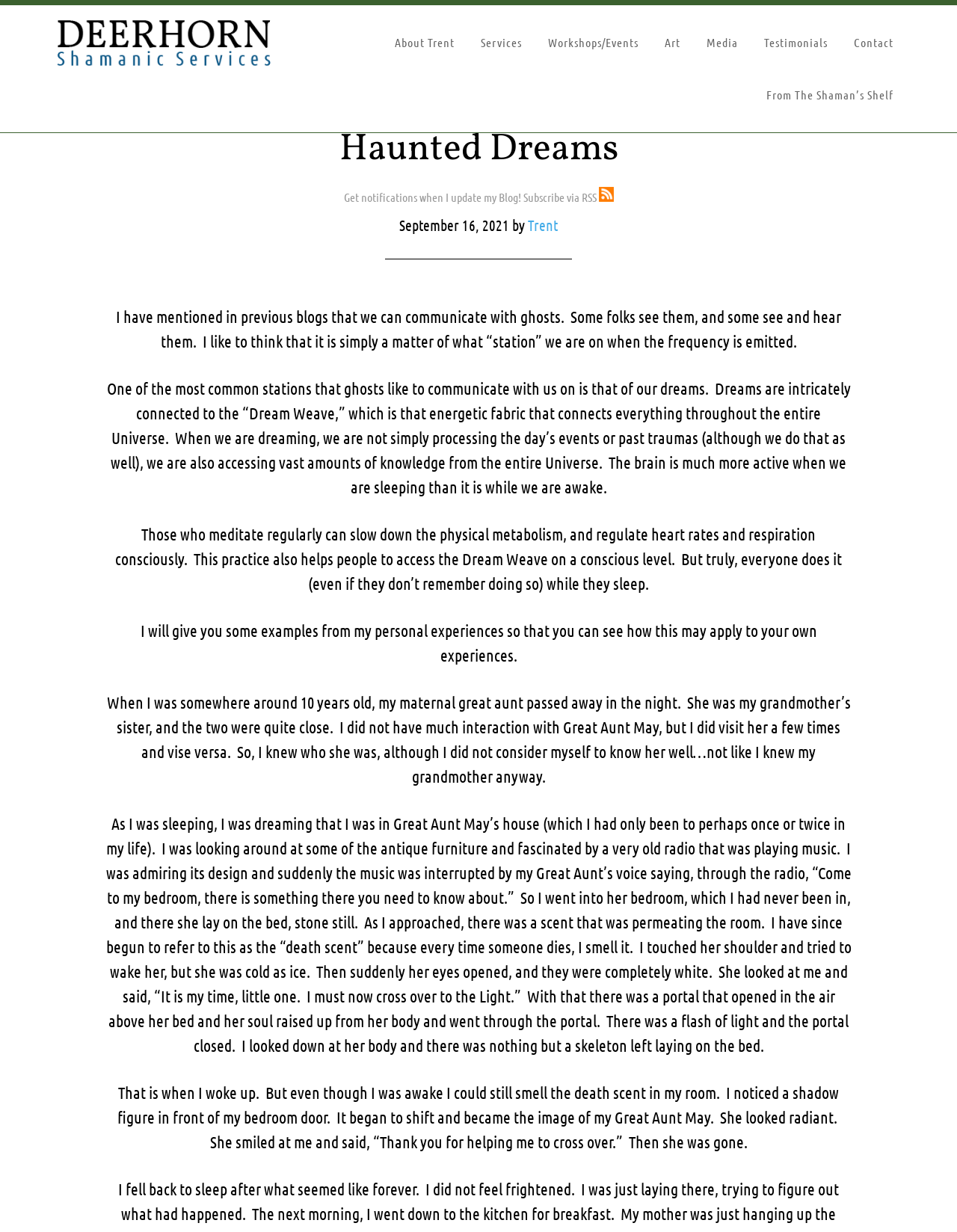Could you determine the bounding box coordinates of the clickable element to complete the instruction: "Read the blog post by Trent"? Provide the coordinates as four float numbers between 0 and 1, i.e., [left, top, right, bottom].

[0.552, 0.175, 0.583, 0.19]